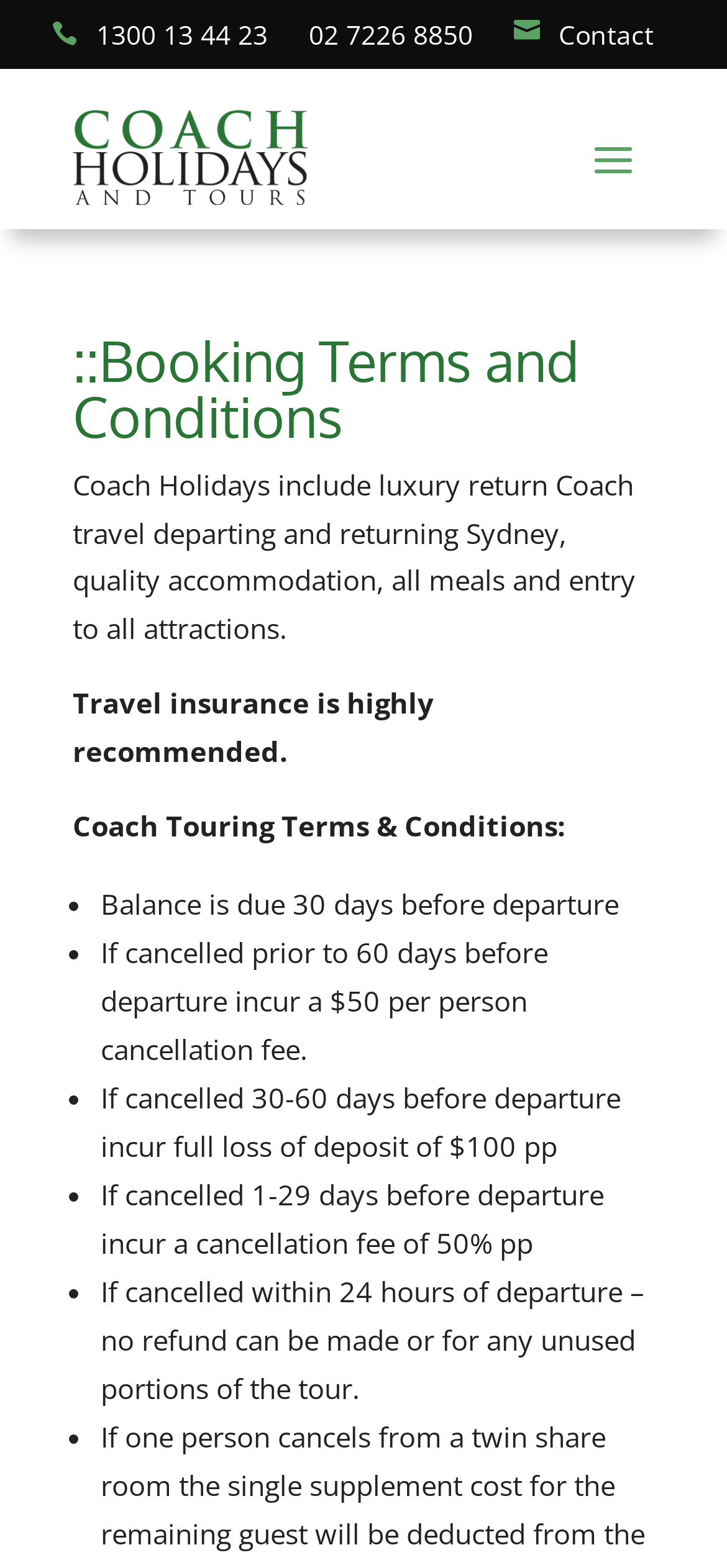What type of travel is included in Coach Holidays?
Give a one-word or short-phrase answer derived from the screenshot.

Luxury return Coach travel